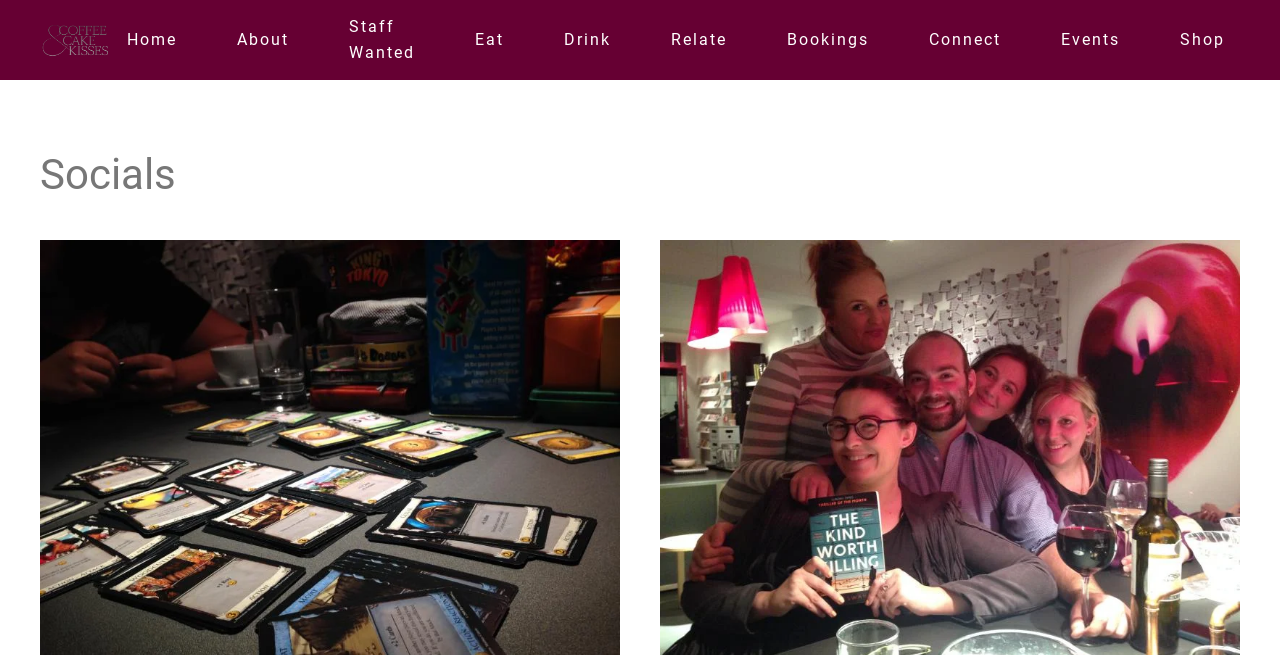Pinpoint the bounding box coordinates of the element to be clicked to execute the instruction: "check events".

[0.817, 0.0, 0.887, 0.122]